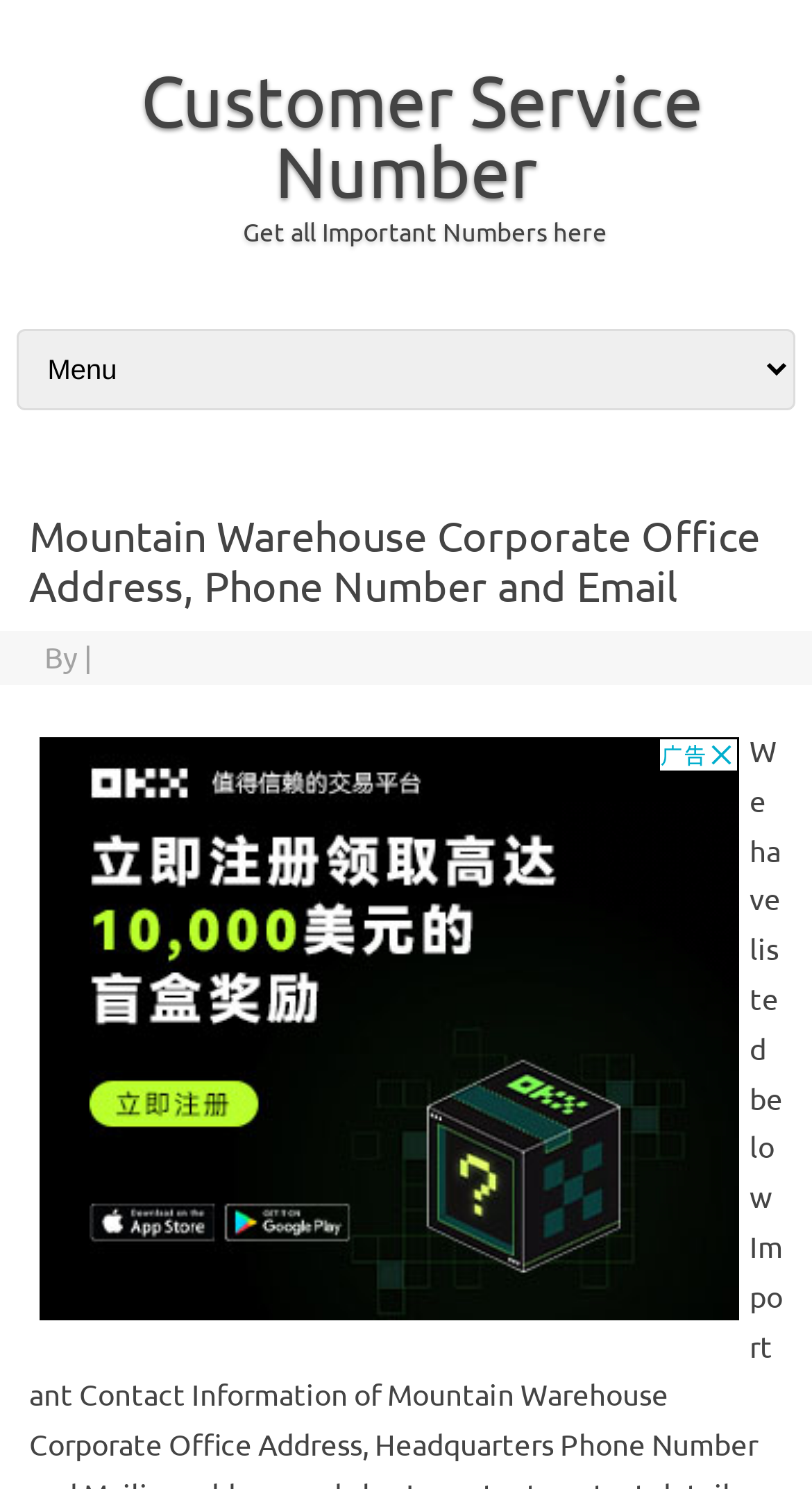Use a single word or phrase to answer the following:
Is there a search or filter function on this webpage?

No